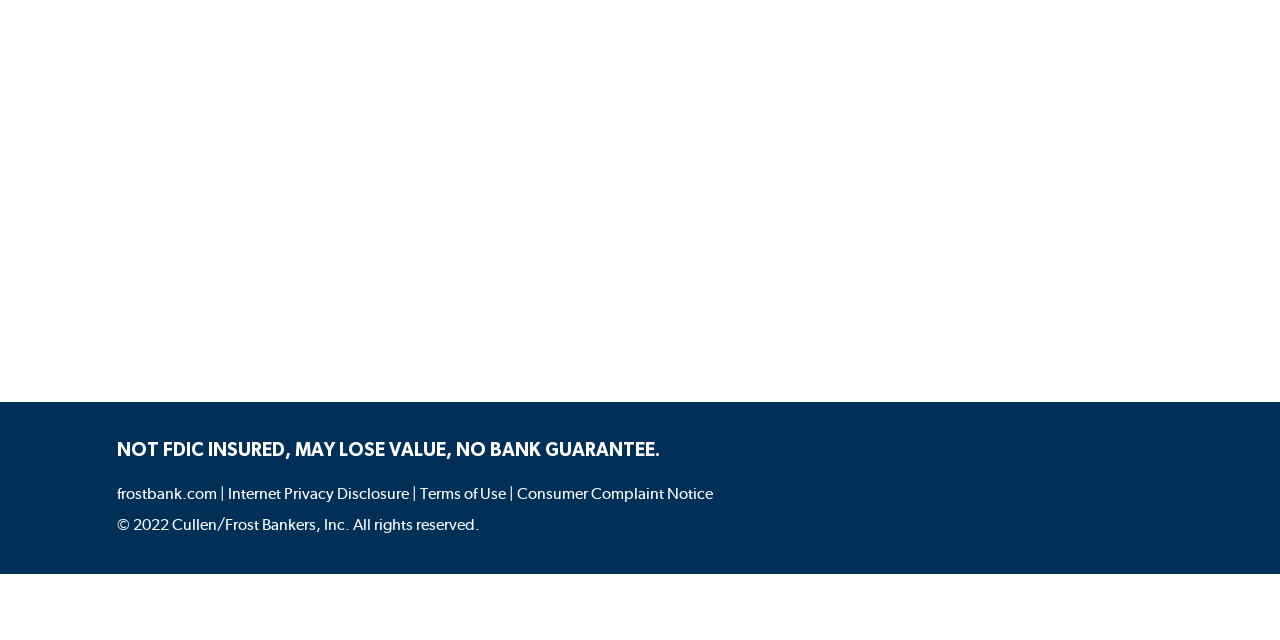Identify the bounding box of the UI element that matches this description: "frostbank.com".

[0.091, 0.756, 0.172, 0.786]